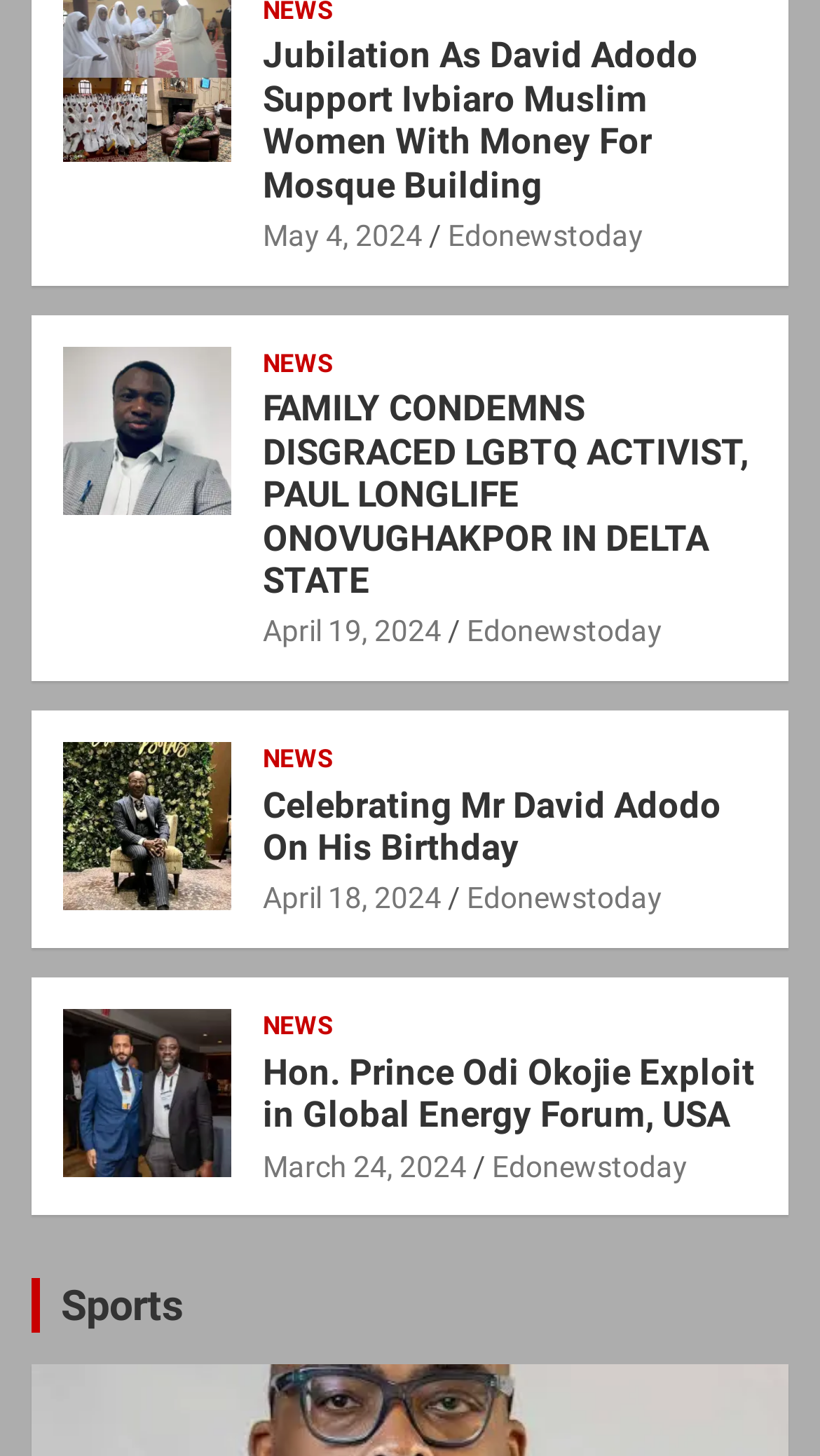Please identify the bounding box coordinates of the region to click in order to complete the given instruction: "Read news about Jubilation As David Adodo Support Ivbiaro Muslim Women With Money For Mosque Building". The coordinates should be four float numbers between 0 and 1, i.e., [left, top, right, bottom].

[0.321, 0.024, 0.923, 0.141]